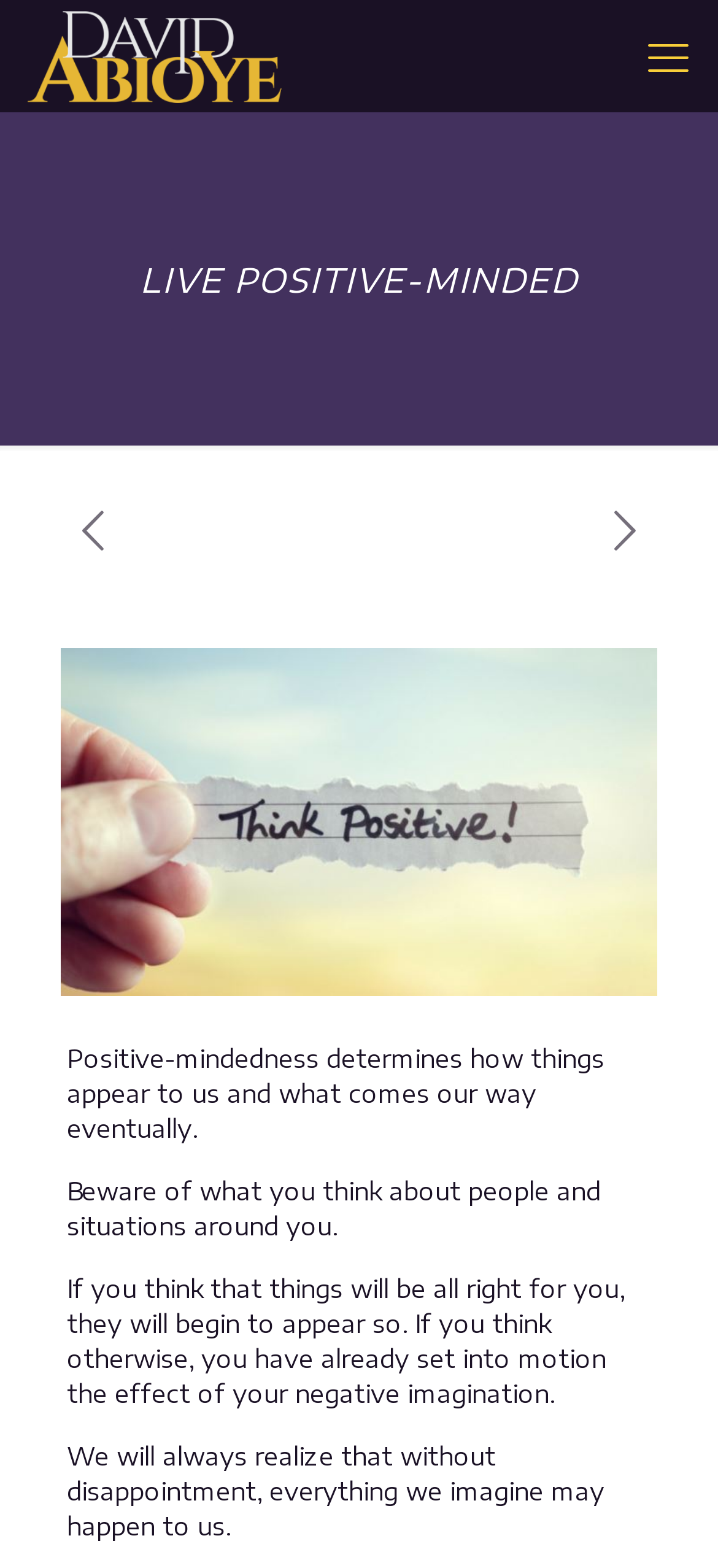How many paragraphs of text are there?
Could you give a comprehensive explanation in response to this question?

There are four paragraphs of text on the webpage, which can be determined by counting the number of StaticText elements, which are [267], [268], [269], and [270].